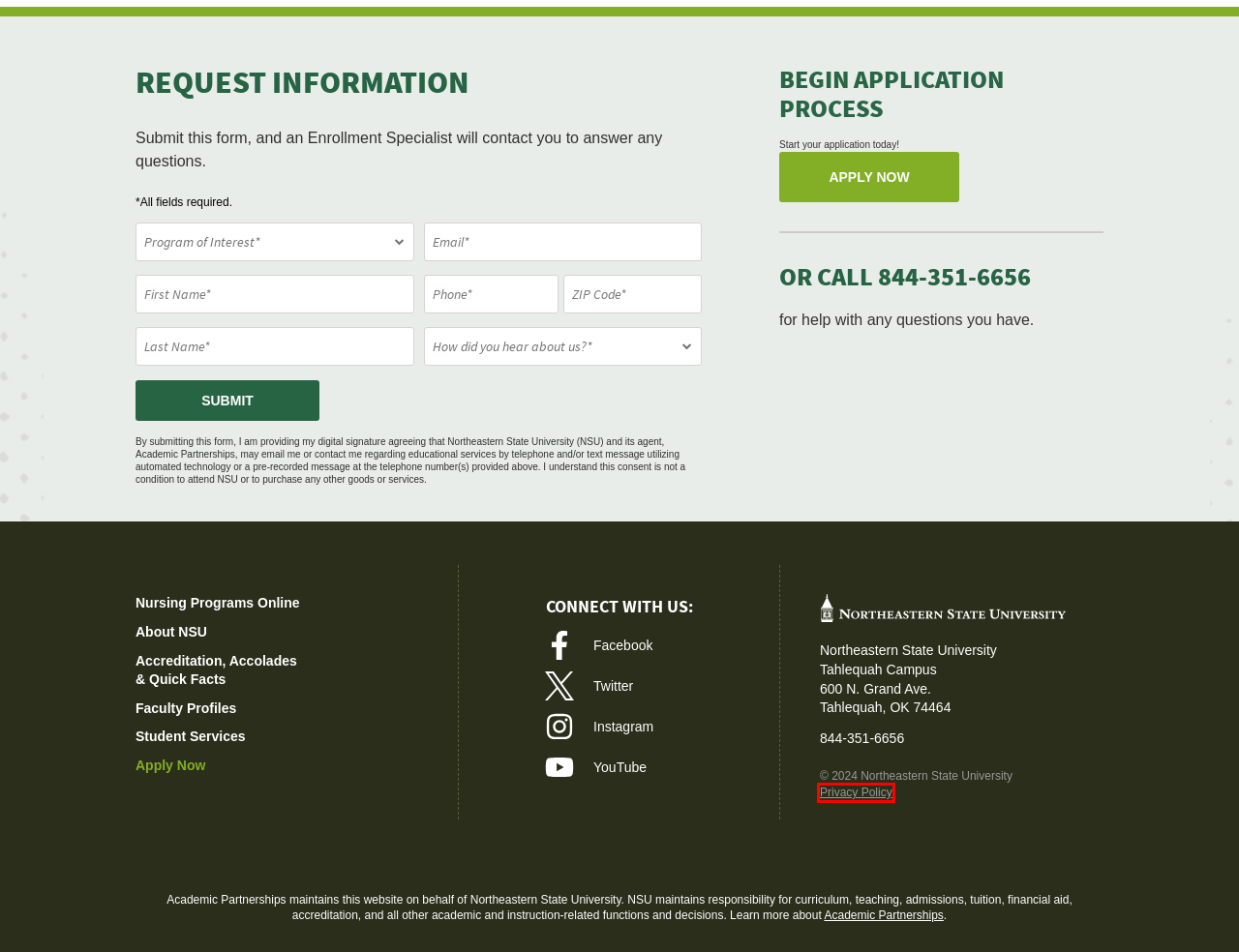You have a screenshot of a webpage where a red bounding box highlights a specific UI element. Identify the description that best matches the resulting webpage after the highlighted element is clicked. The choices are:
A. RN to MSN in Administrative Leadership Online at NSU
B. Student Services - Northeastern State University Online
C. Online MSN in Nursing Education at Northeastern State
D. About - Northeastern State University Online - NSU
E. Home - Academic Partnerships
F. FERPA Policy - Northeastern State University
G. Accreditations - Northeastern State University Online - NSU
H. Online Faculty - Northeastern State University Online

F